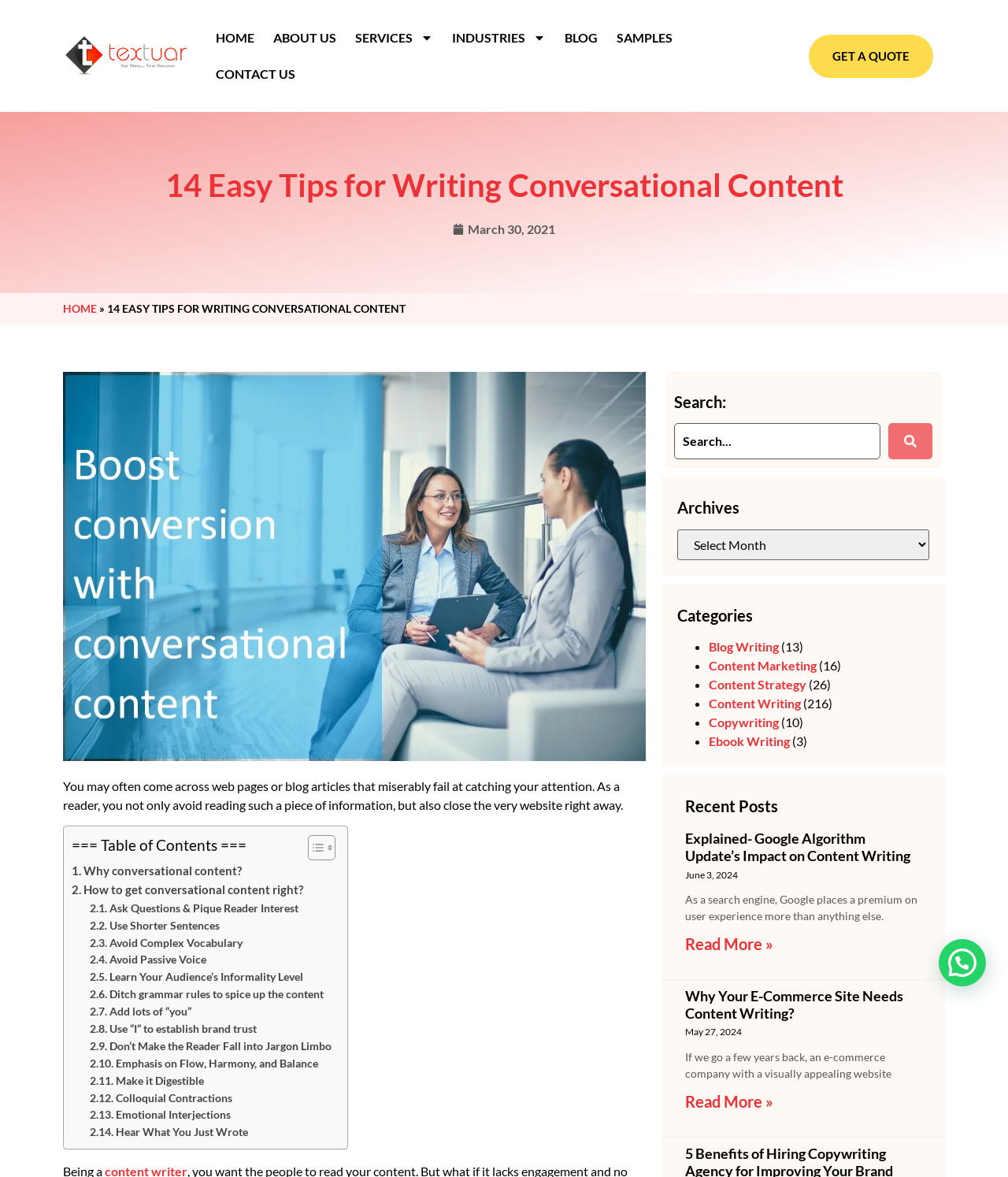What is the purpose of the search box?
Please provide a comprehensive answer based on the details in the screenshot.

I inferred the purpose of the search box by looking at the static text element with the text 'Search:' and the textbox element with the placeholder text 'Search...' which are located at the top right corner of the webpage.